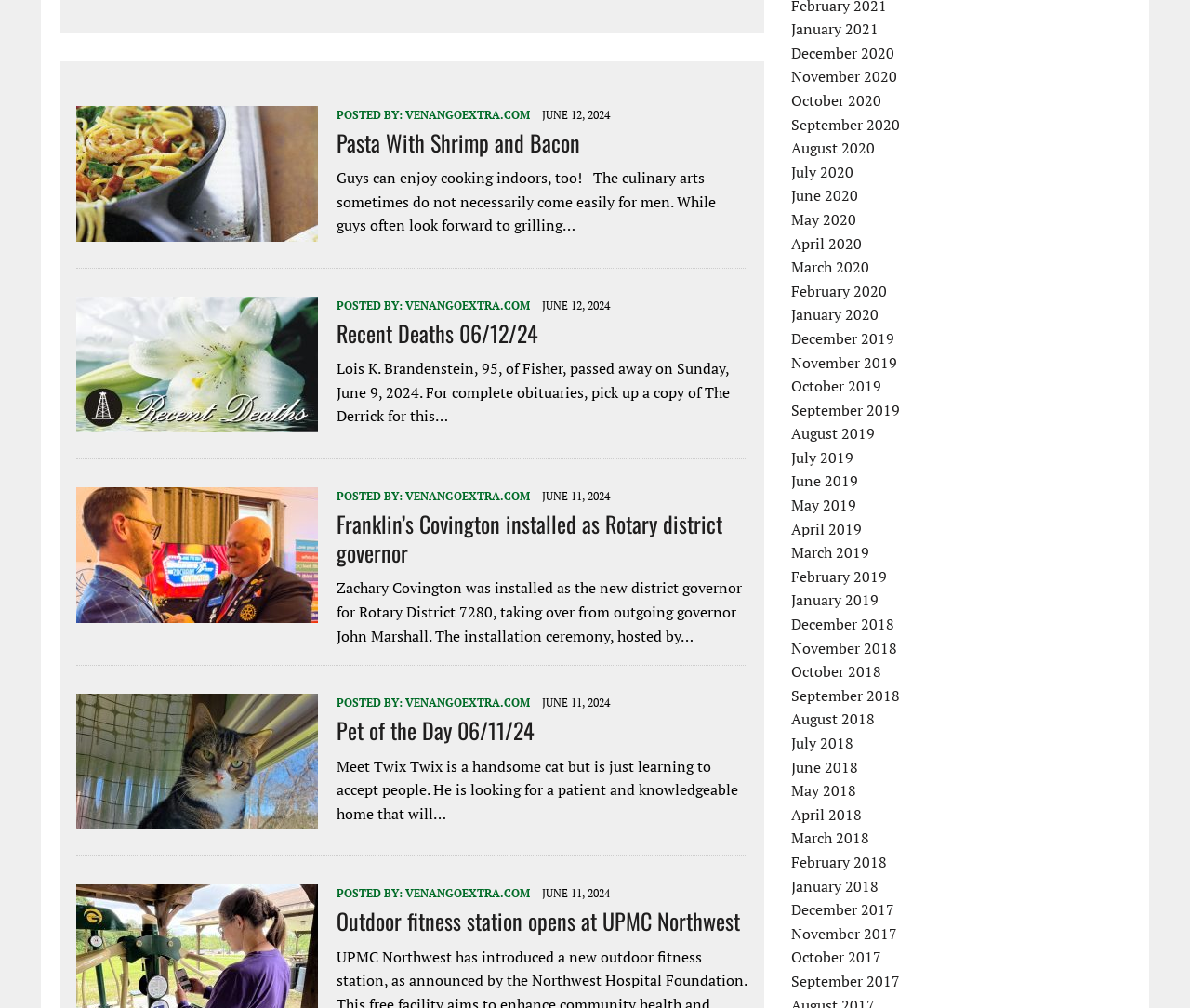Refer to the image and provide an in-depth answer to the question: 
What is the date of the third article?

The third article has a date label with the text 'JUNE 11, 2024', which suggests that the date of the third article is June 11, 2024.